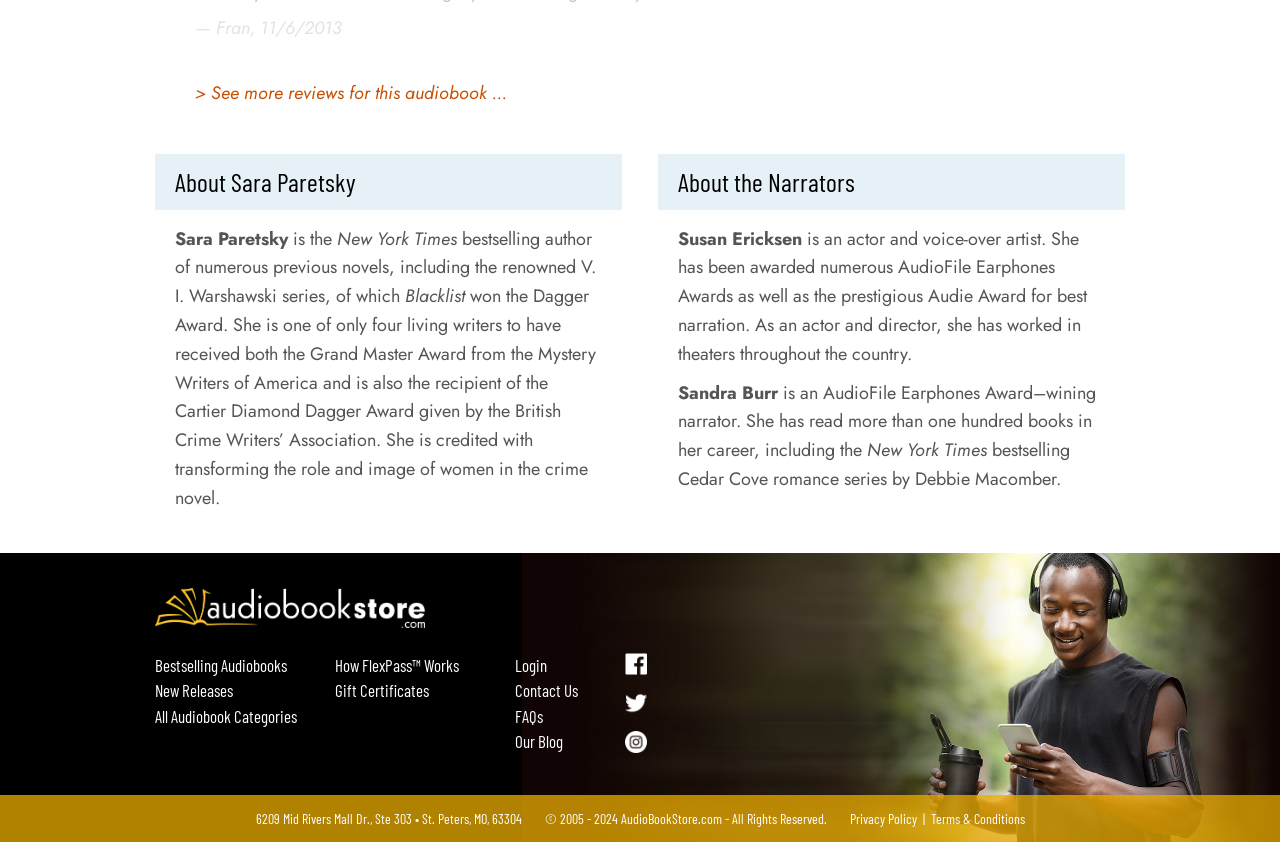Given the webpage screenshot and the description, determine the bounding box coordinates (top-left x, top-left y, bottom-right x, bottom-right y) that define the location of the UI element matching this description: FAQs

[0.402, 0.836, 0.465, 0.866]